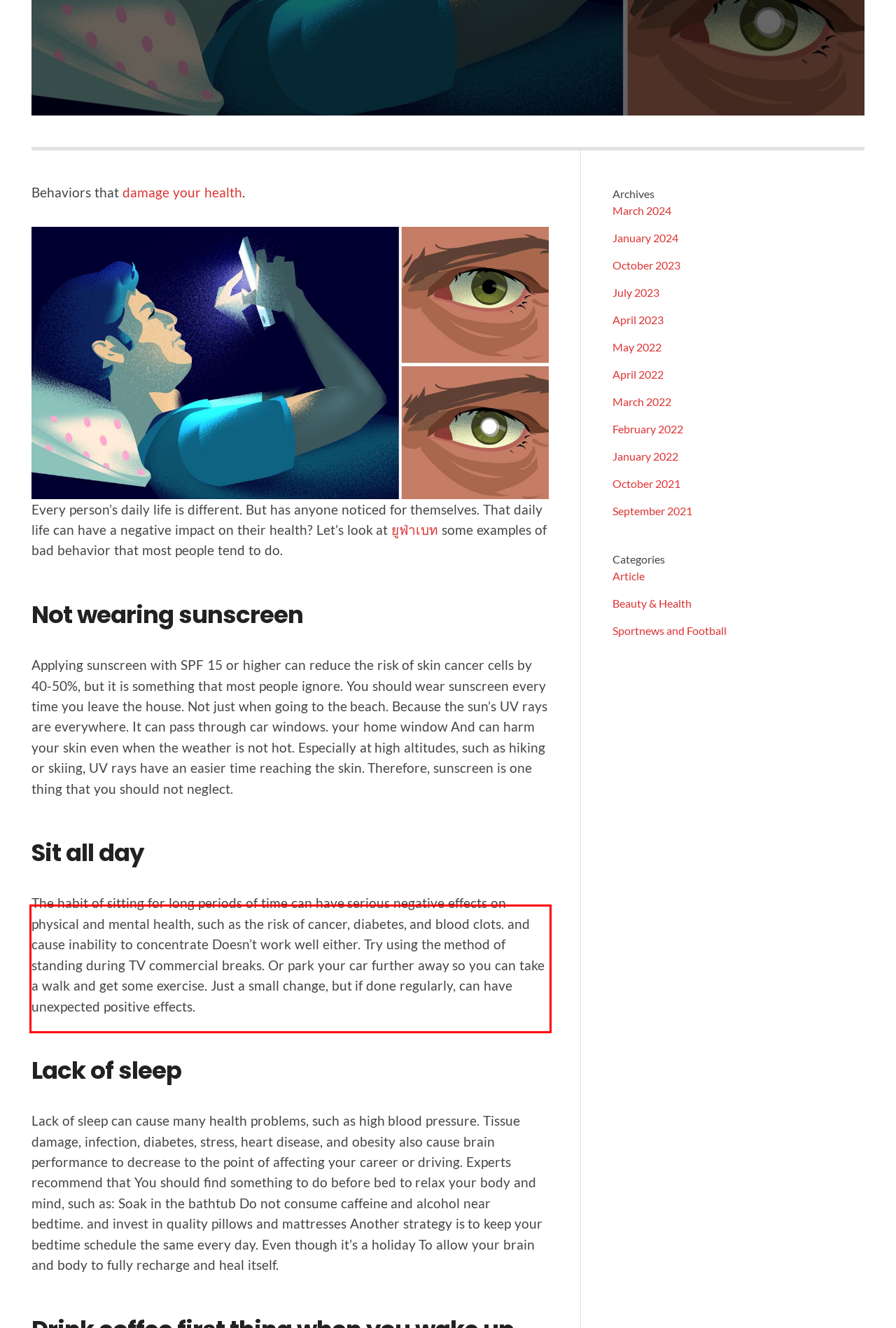Identify the text inside the red bounding box on the provided webpage screenshot by performing OCR.

The habit of sitting for long periods of time can have serious negative effects on physical and mental health, such as the risk of cancer, diabetes, and blood clots. and cause inability to concentrate Doesn’t work well either. Try using the method of standing during TV commercial breaks. Or park your car further away so you can take a walk and get some exercise. Just a small change, but if done regularly, can have unexpected positive effects.